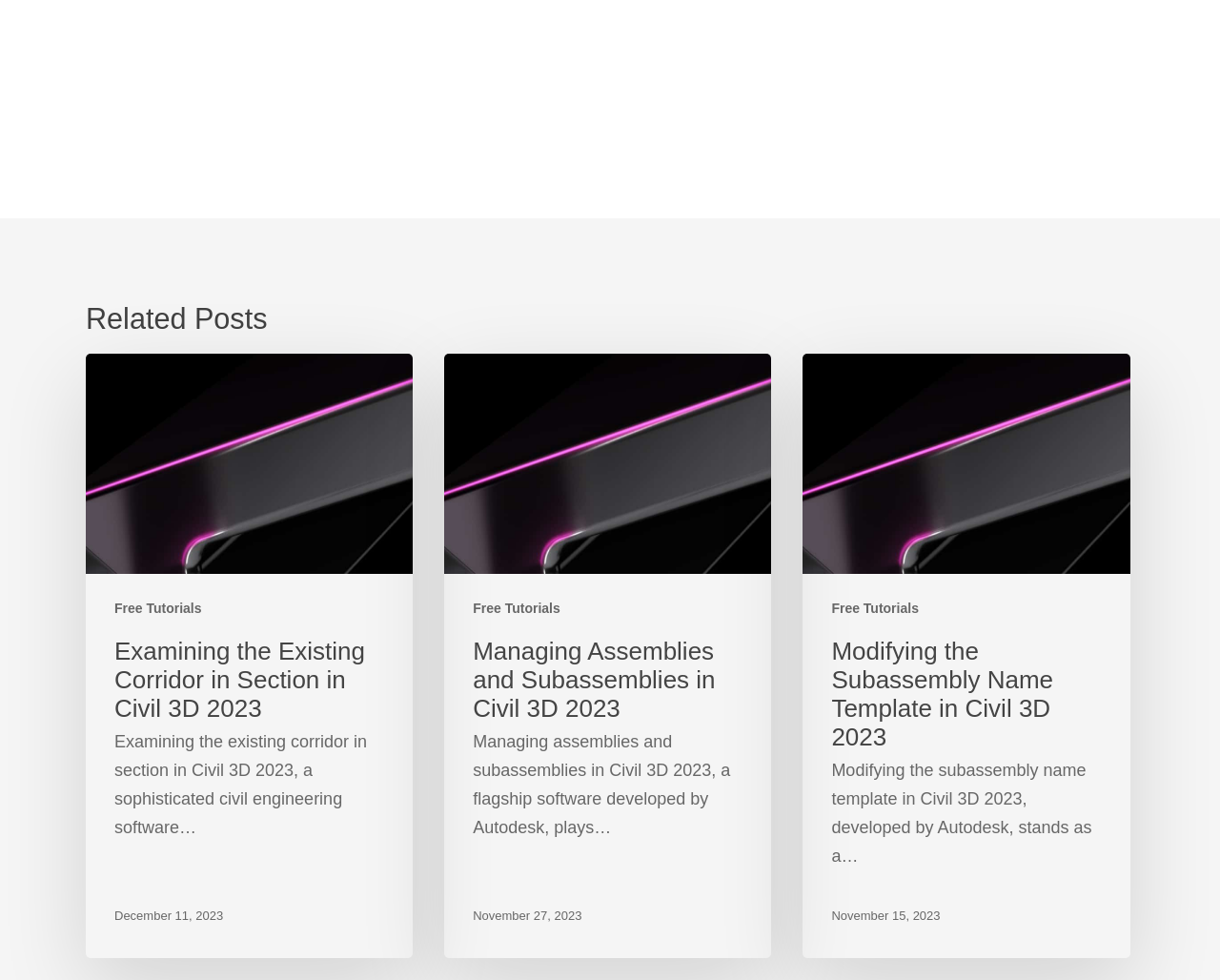Please give the bounding box coordinates of the area that should be clicked to fulfill the following instruction: "Click on 'Free Tutorials'". The coordinates should be in the format of four float numbers from 0 to 1, i.e., [left, top, right, bottom].

[0.094, 0.611, 0.165, 0.63]